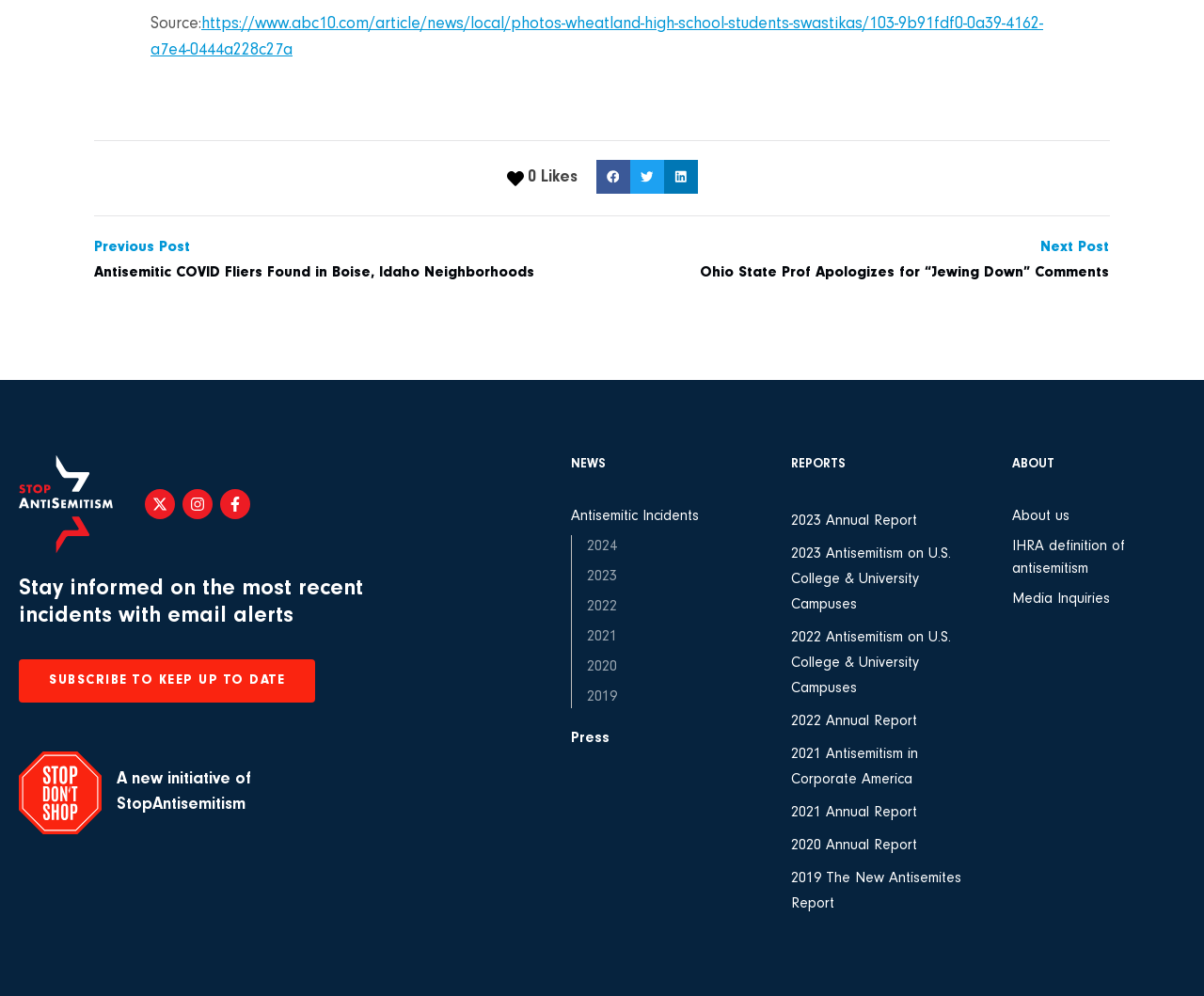Please determine the bounding box coordinates of the section I need to click to accomplish this instruction: "View 2023 annual report".

[0.657, 0.511, 0.762, 0.536]